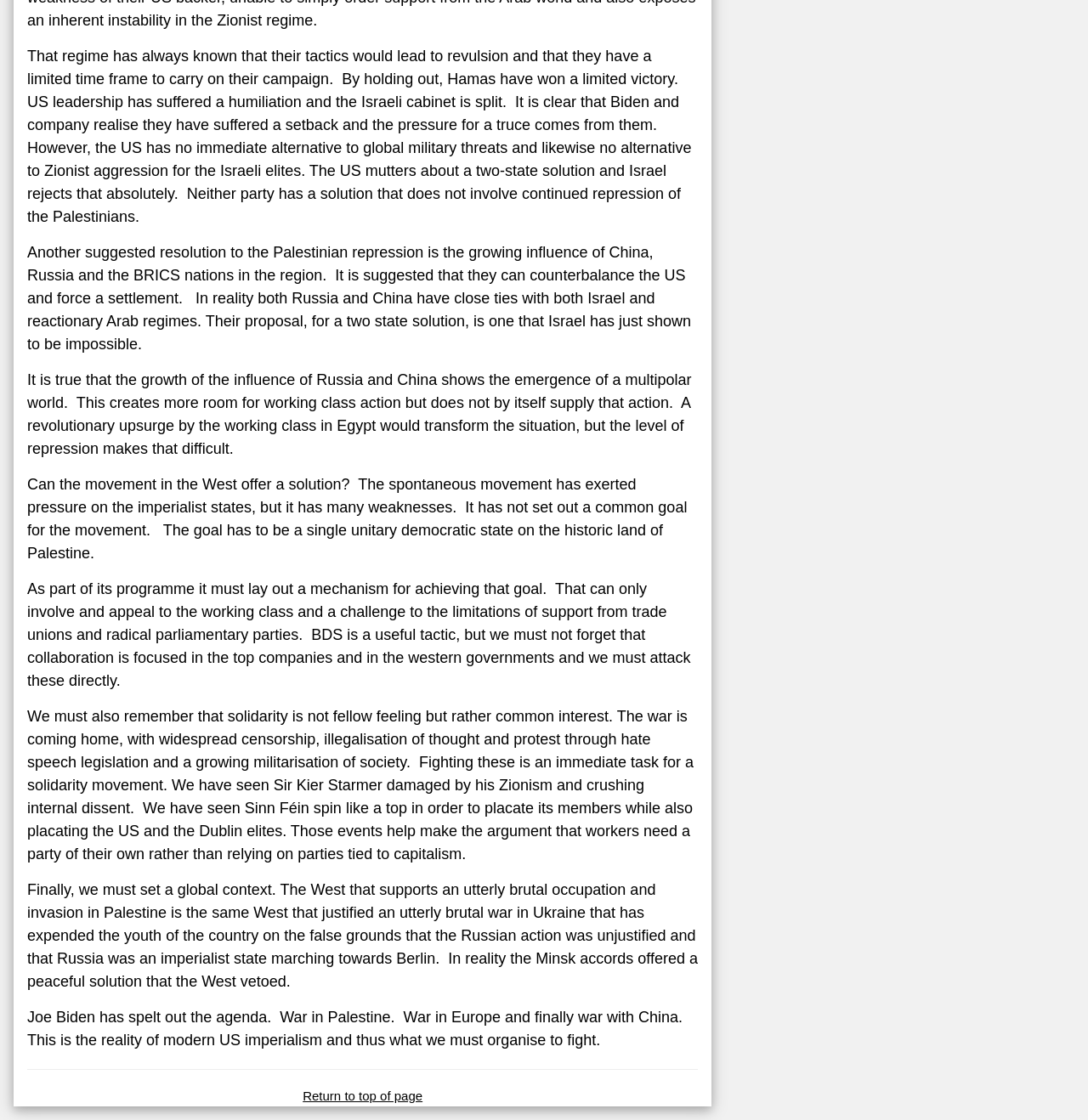Can you give a comprehensive explanation to the question given the content of the image?
What is the author's view on the role of the working class in the conflict?

The author mentions that a revolutionary upsurge by the working class in Egypt would transform the situation, implying that the author believes the working class has a crucial role to play in bringing about change in the conflict.